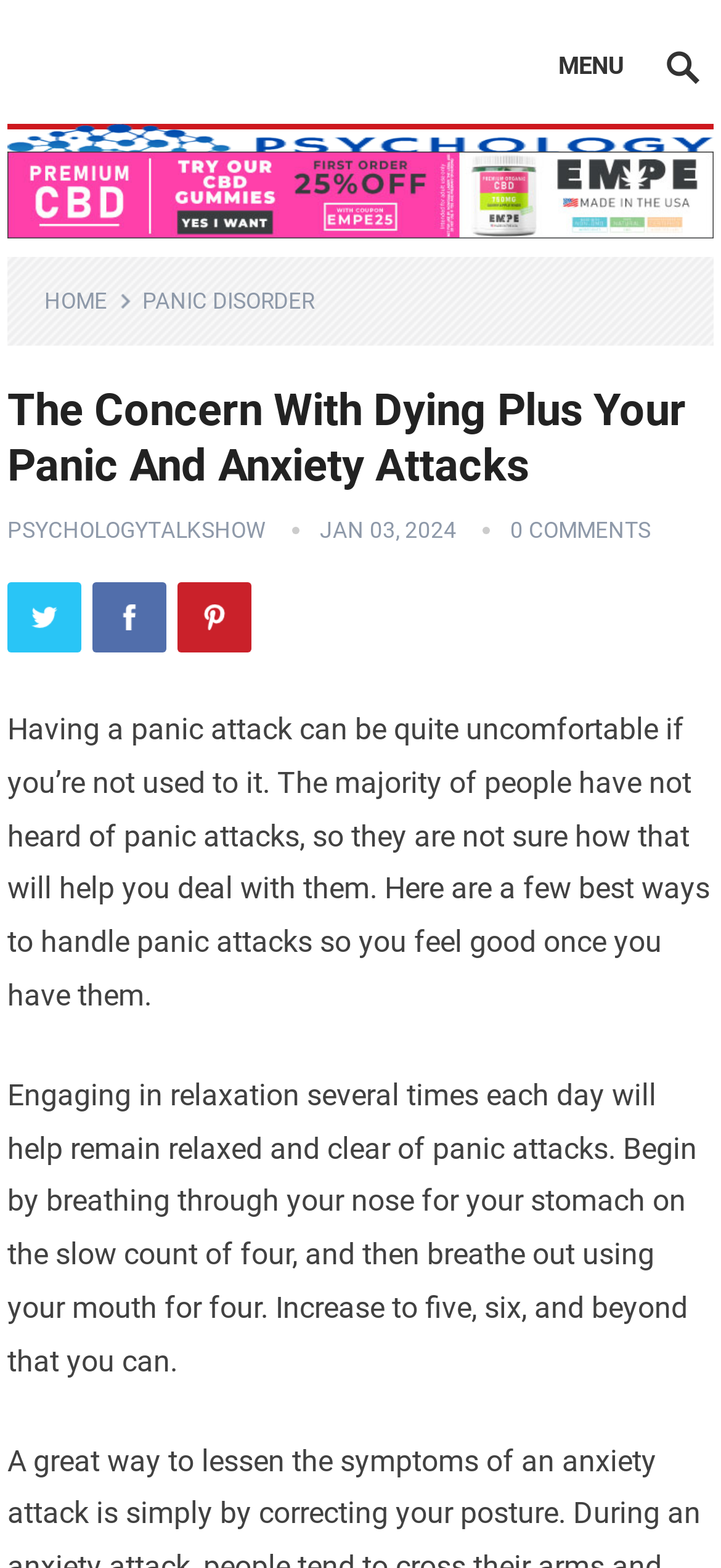Find the bounding box coordinates for the HTML element described in this sentence: "alt="Facebook"". Provide the coordinates as four float numbers between 0 and 1, in the format [left, top, right, bottom].

[0.128, 0.372, 0.231, 0.417]